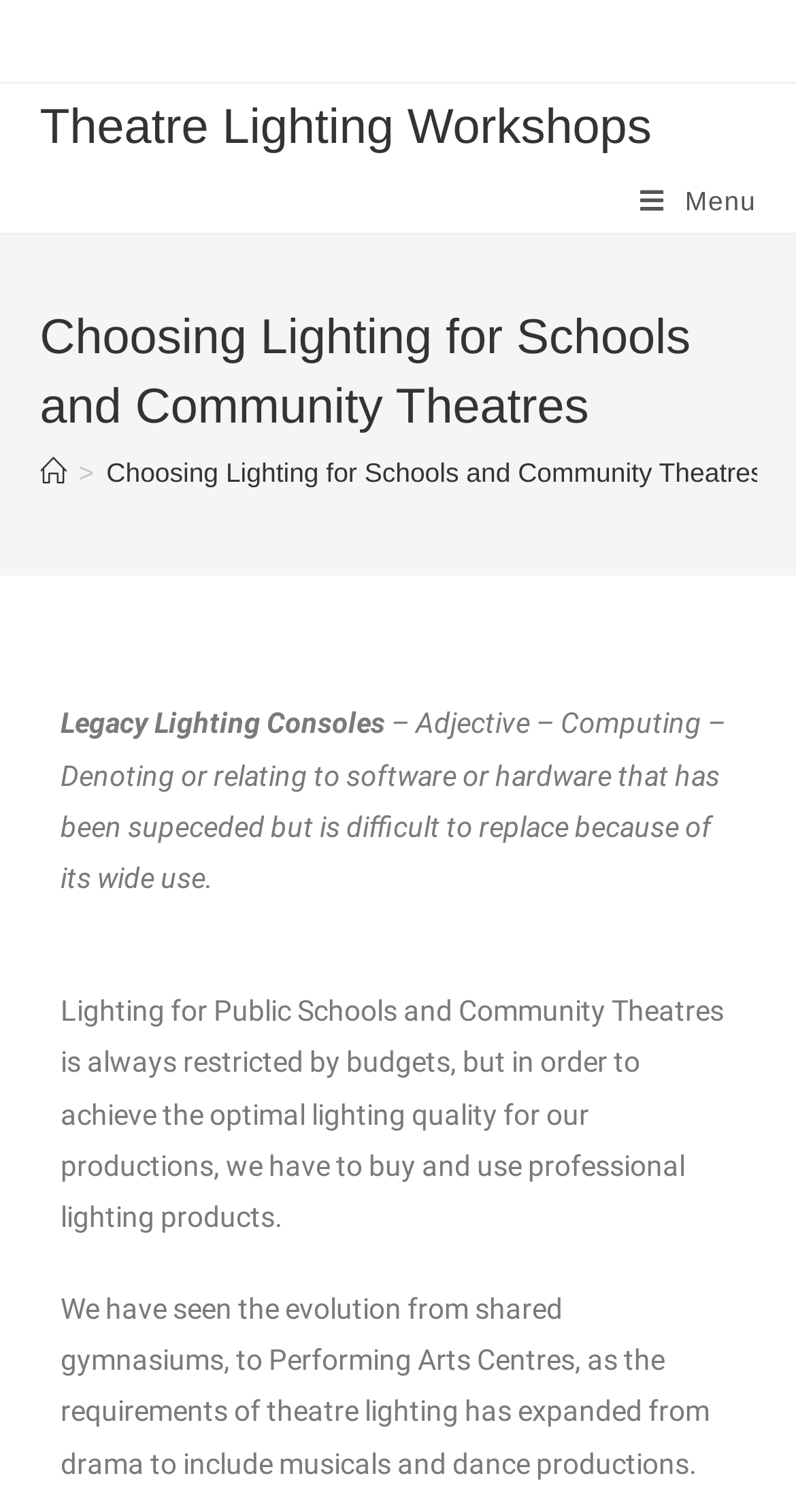Respond with a single word or short phrase to the following question: 
What is the purpose of theatre lighting?

Achieve optimal lighting quality